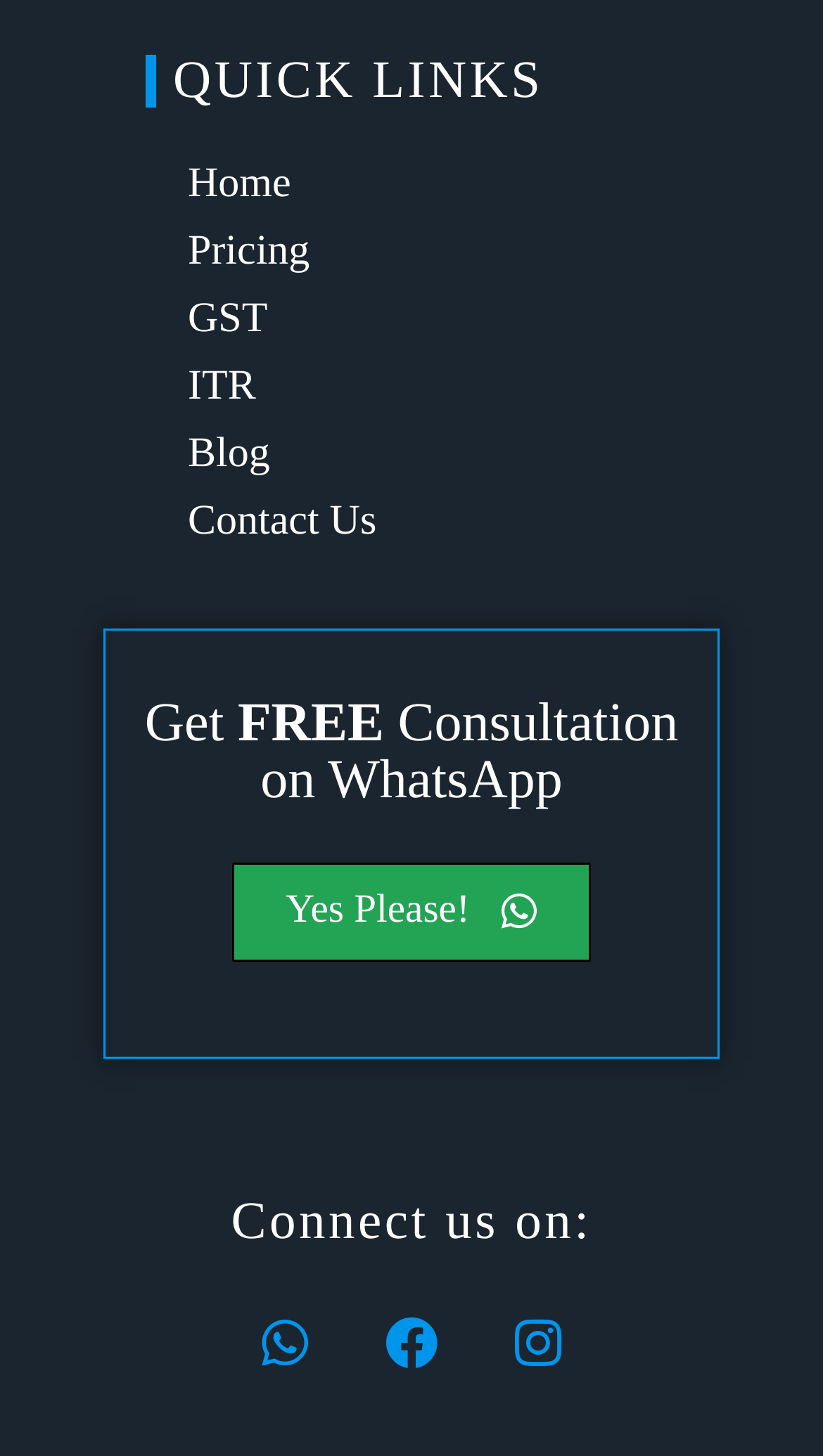How many social media platforms are listed?
Please answer the question with a detailed and comprehensive explanation.

There are three social media platforms listed at the bottom of the webpage, which are Whatsapp, Facebook, and Instagram, each with its respective icon.